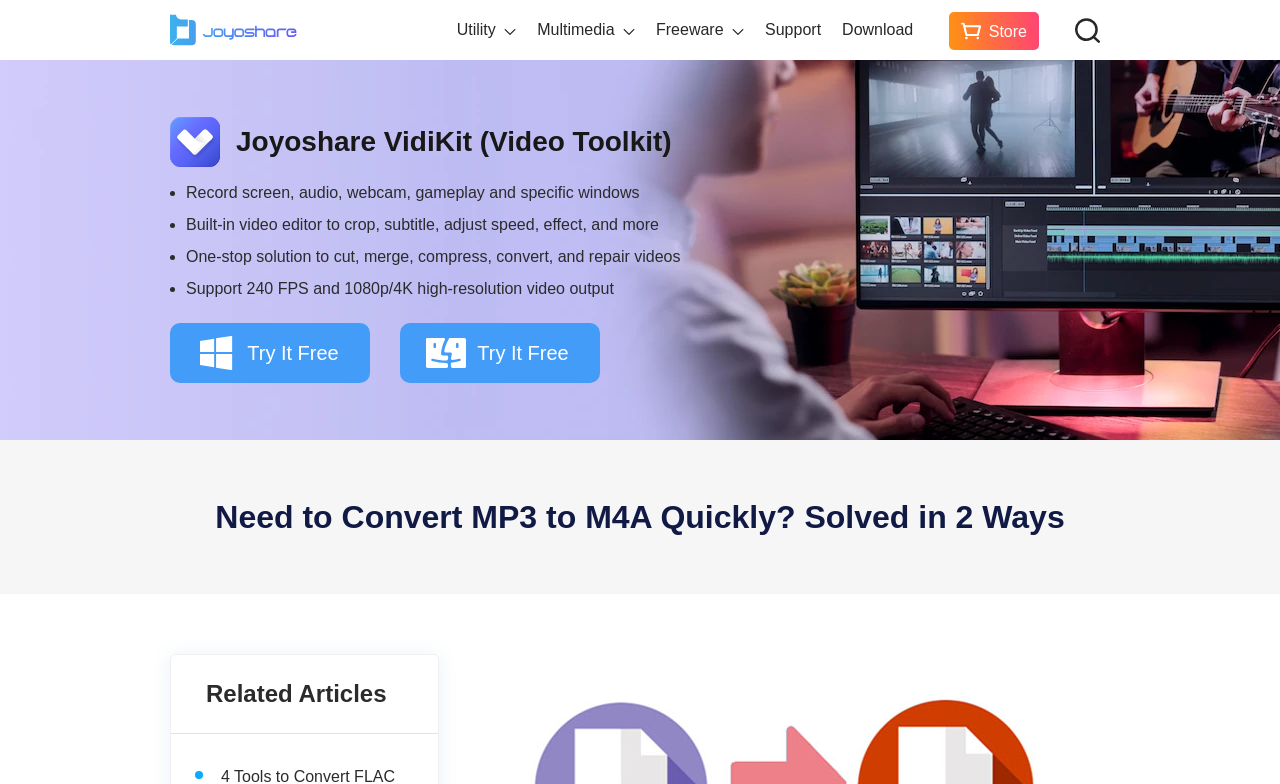Analyze the image and deliver a detailed answer to the question: How many ways can you convert MP3 to M4A?

I found the answer by reading the heading element that says 'Need to Convert MP3 to M4A Quickly? Solved in 2 Ways' which is located in the middle of the webpage.